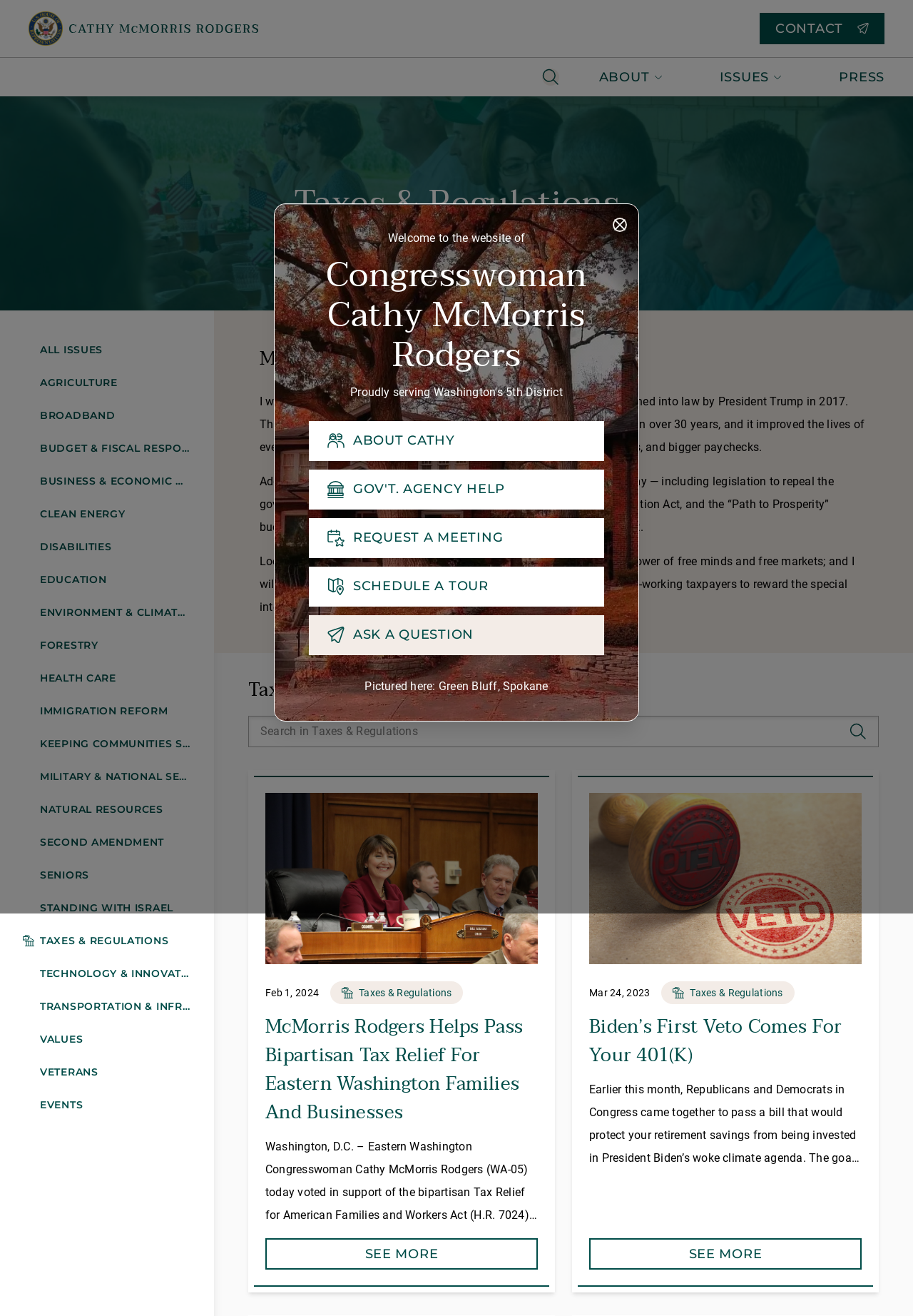What is the name of the bill mentioned in the article?
Please respond to the question with a detailed and thorough explanation.

I found the answer by looking at the link 'Feb 1, 2024 Taxes & Regulations McMorris Rodgers Helps Pass Bipartisan Tax Relief For Eastern Washington Families And Businesses' which mentions the bill 'Tax Relief for American Families and Workers Act'.